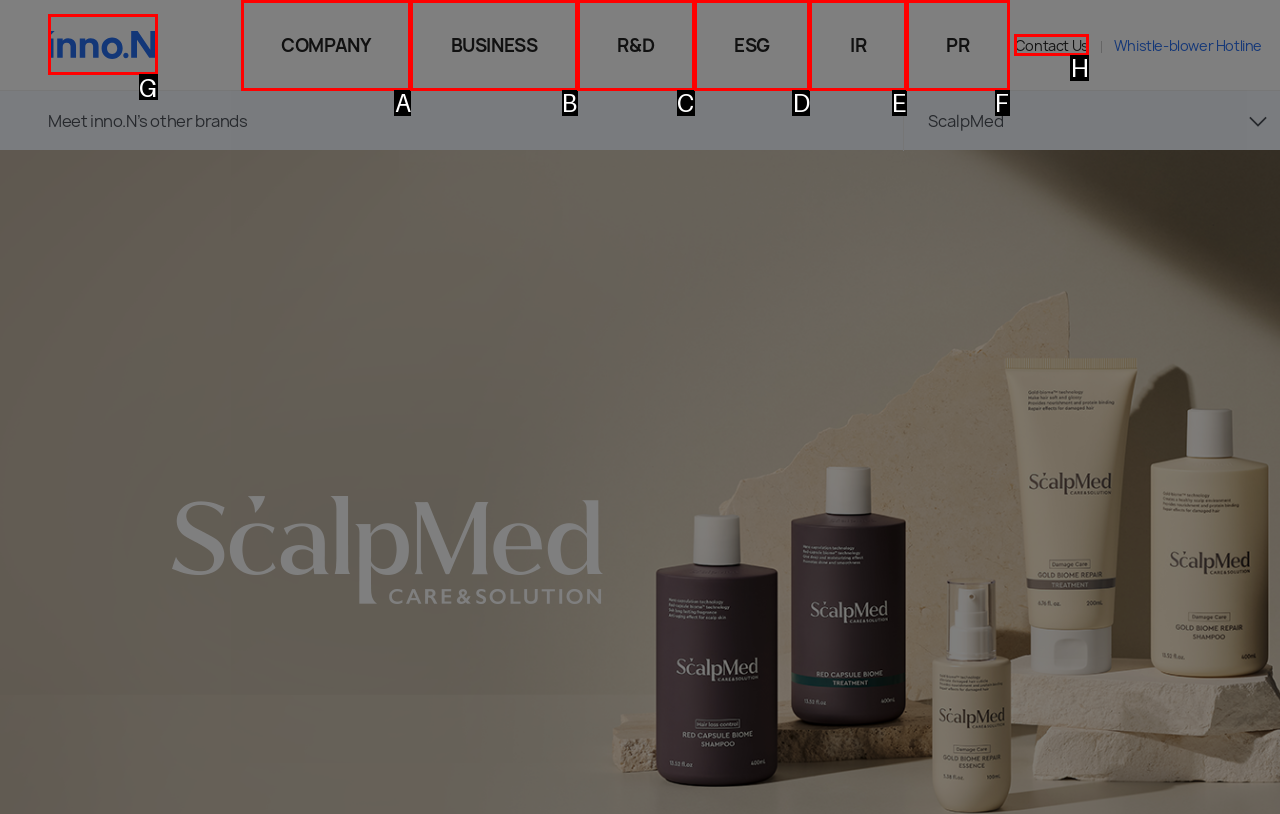Indicate which red-bounded element should be clicked to perform the task: click inno.N Answer with the letter of the correct option.

G